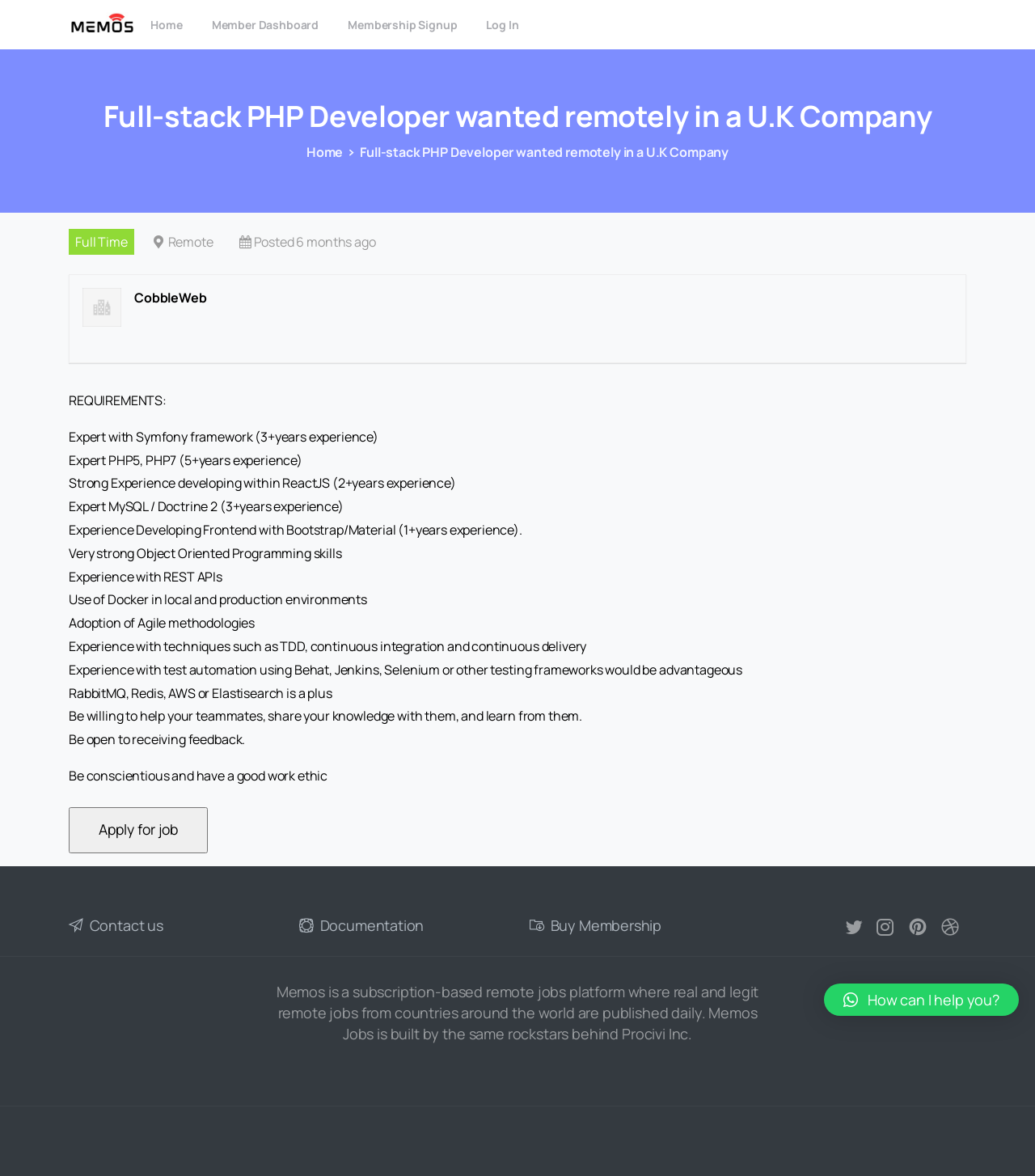Pinpoint the bounding box coordinates of the clickable element needed to complete the instruction: "Visit the 'Home' page". The coordinates should be provided as four float numbers between 0 and 1: [left, top, right, bottom].

[0.139, 0.006, 0.183, 0.036]